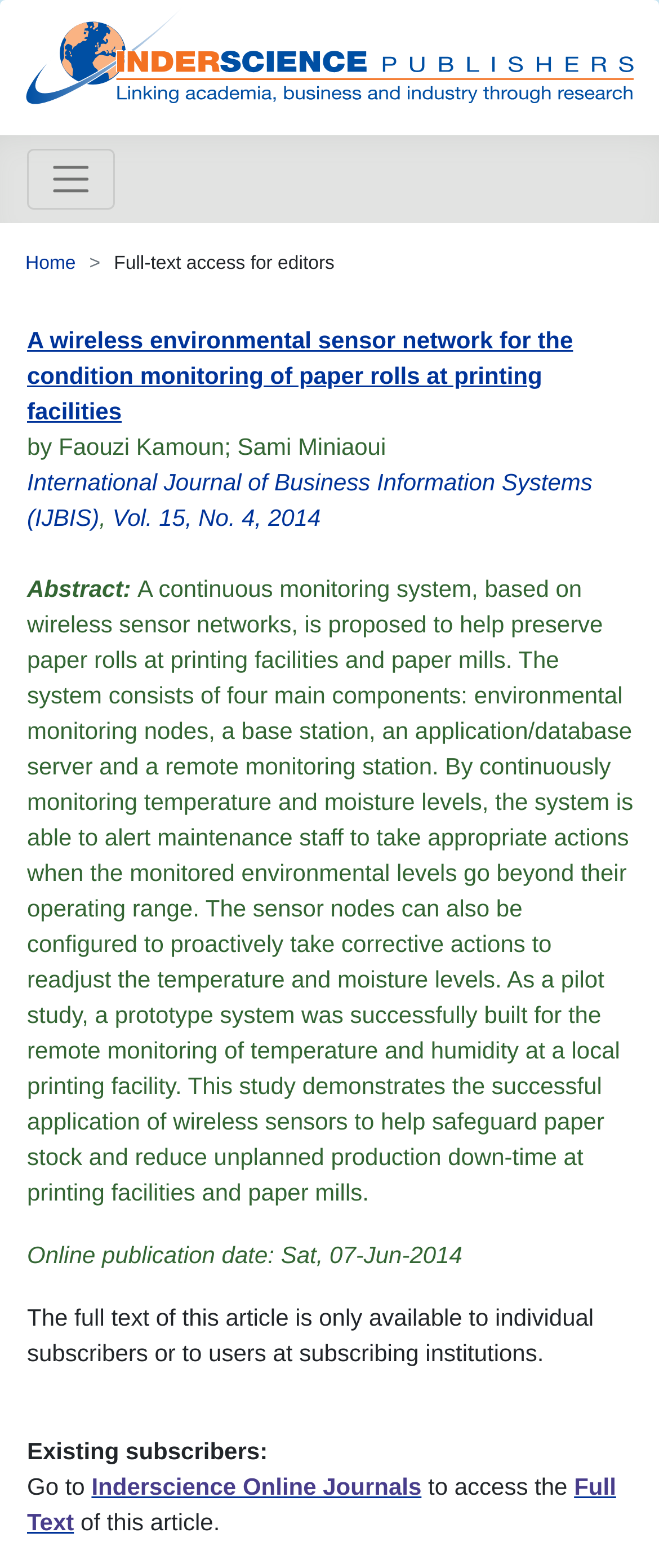What is required to access the full text of the article?
Please provide a full and detailed response to the question.

I found the requirement to access the full text of the article by looking at the static text element with the text 'The full text of this article is only available to individual subscribers or to users at subscribing institutions.' which is located below the abstract of the research article.